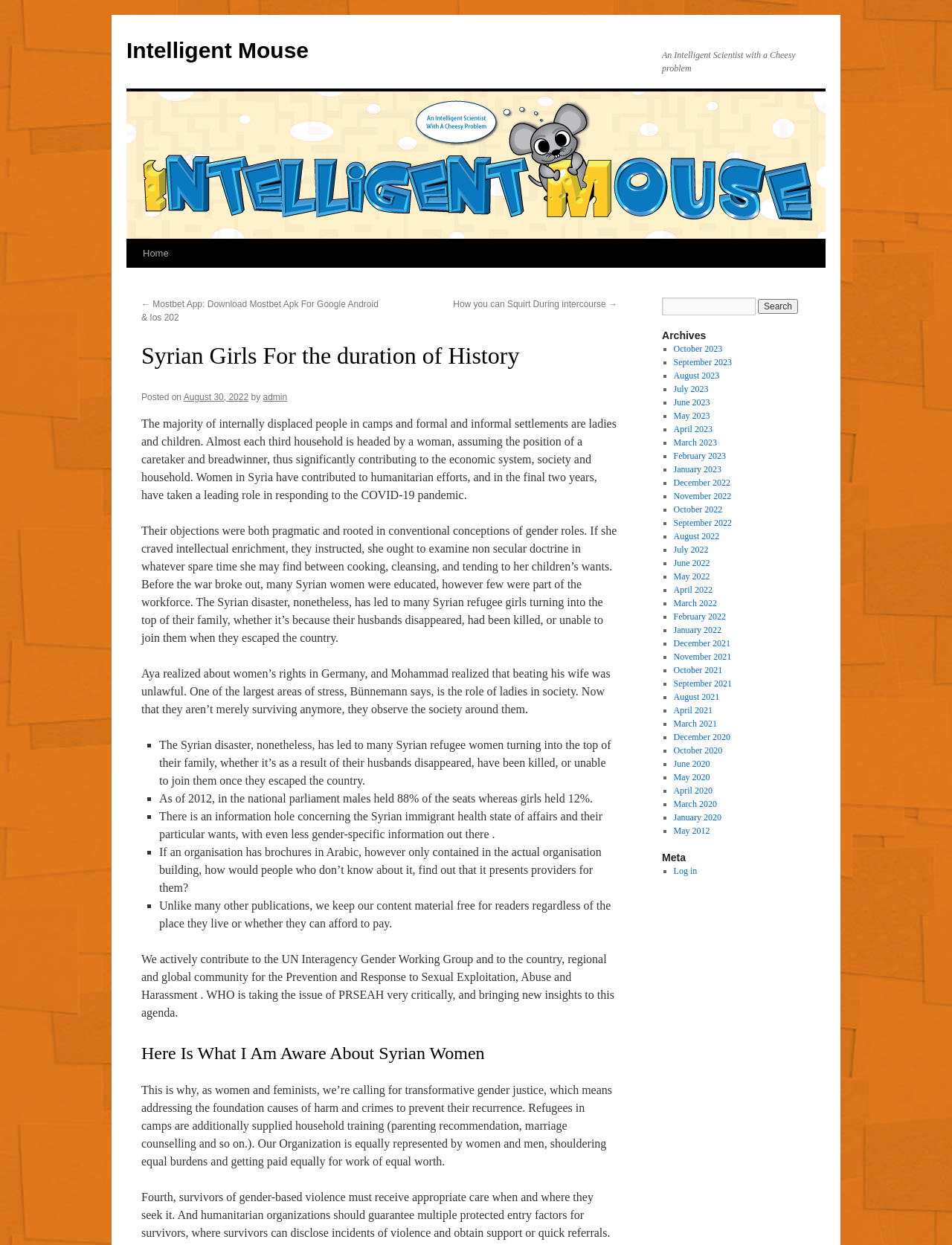Find the coordinates for the bounding box of the element with this description: "Home".

[0.142, 0.192, 0.185, 0.215]